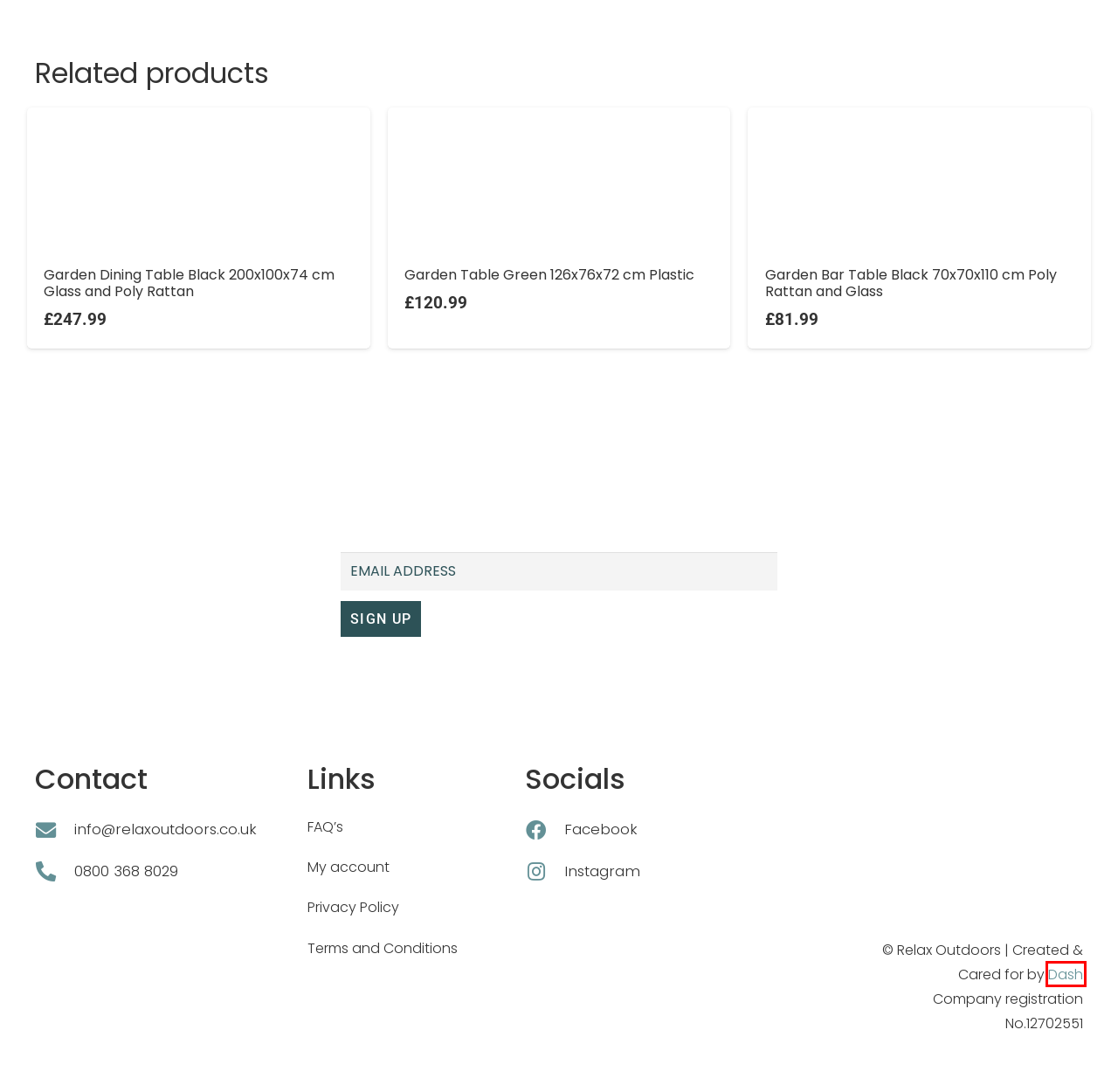You are provided with a screenshot of a webpage containing a red rectangle bounding box. Identify the webpage description that best matches the new webpage after the element in the bounding box is clicked. Here are the potential descriptions:
A. Furniture - Relax Outdoors
B. Privacy Policy - Relax Outdoors
C. Terms and Conditions - Relax Outdoors
D. FAQ’s - Relax Outdoors
E. Dash Media
F. Garden Dining Table Black 200x100x74 cm Glass and Poly Rattan - Relax Outdoors
G. Garden Table Green 126x76x72 cm Plastic - Relax Outdoors
H. Garden Bar Table Black 70x70x110 cm Poly Rattan and Glass - Relax Outdoors

E